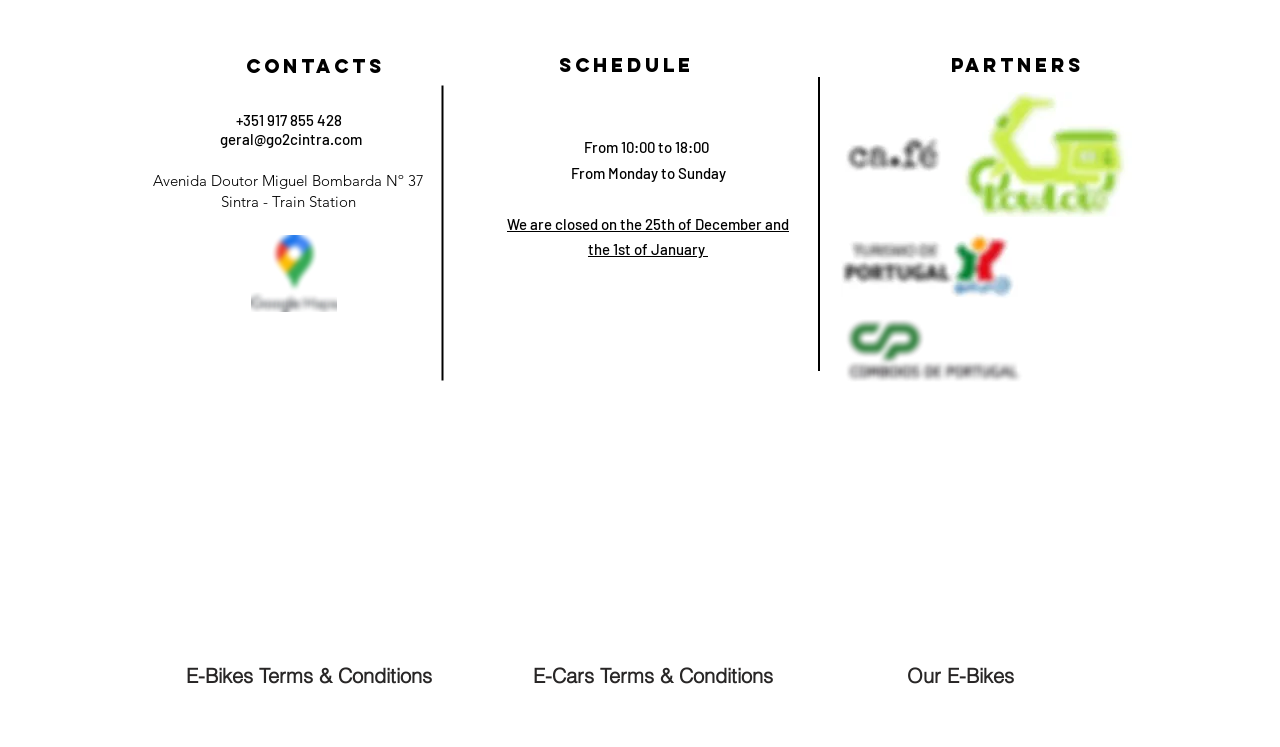What type of vehicles does the business offer?
Based on the image, answer the question with as much detail as possible.

I found the types of vehicles by looking at the link elements with the text 'E-Bikes Terms & Conditions' and 'E-Cars Terms & Conditions' which suggest that the business offers E-Bikes and E-Cars.